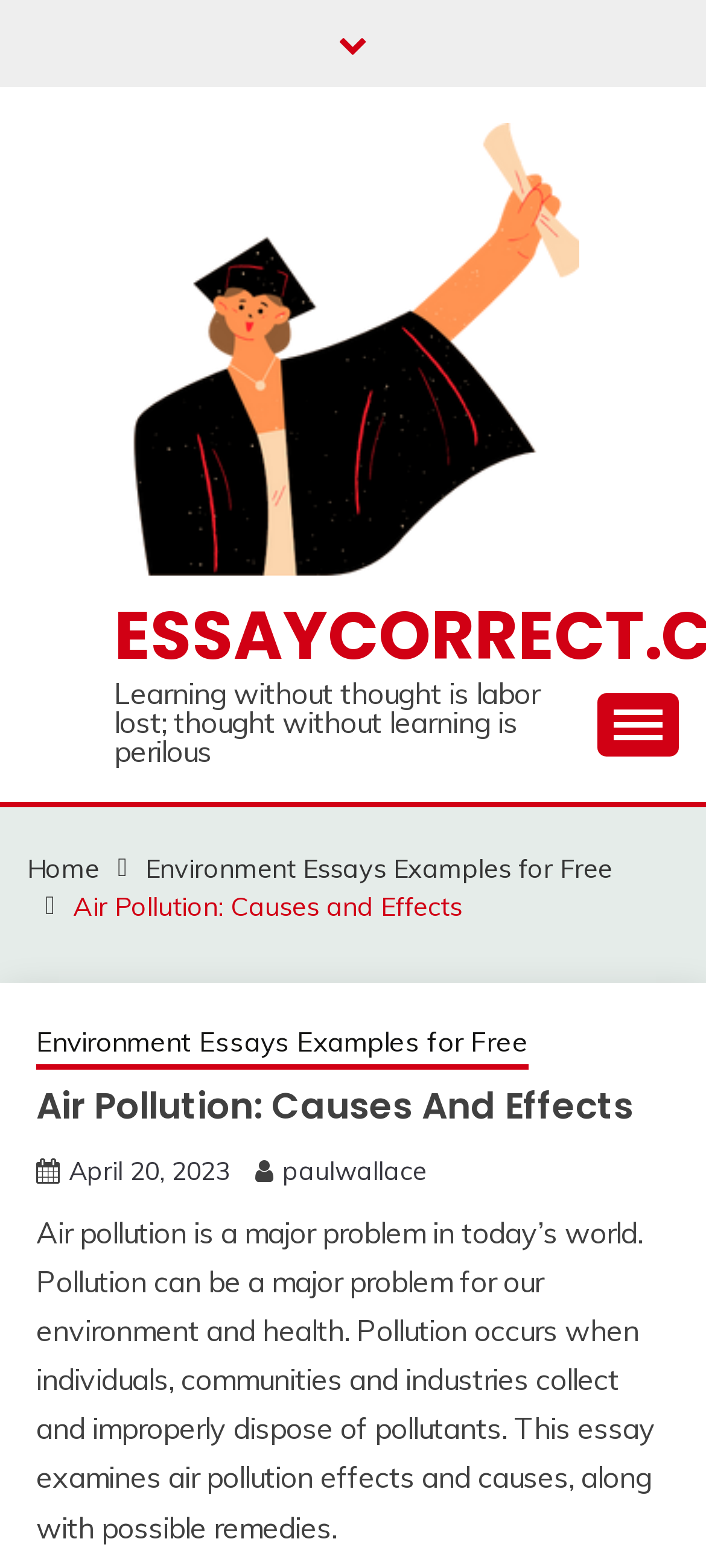Locate the bounding box coordinates of the clickable area to execute the instruction: "read air pollution causes and effects". Provide the coordinates as four float numbers between 0 and 1, represented as [left, top, right, bottom].

[0.103, 0.568, 0.655, 0.589]